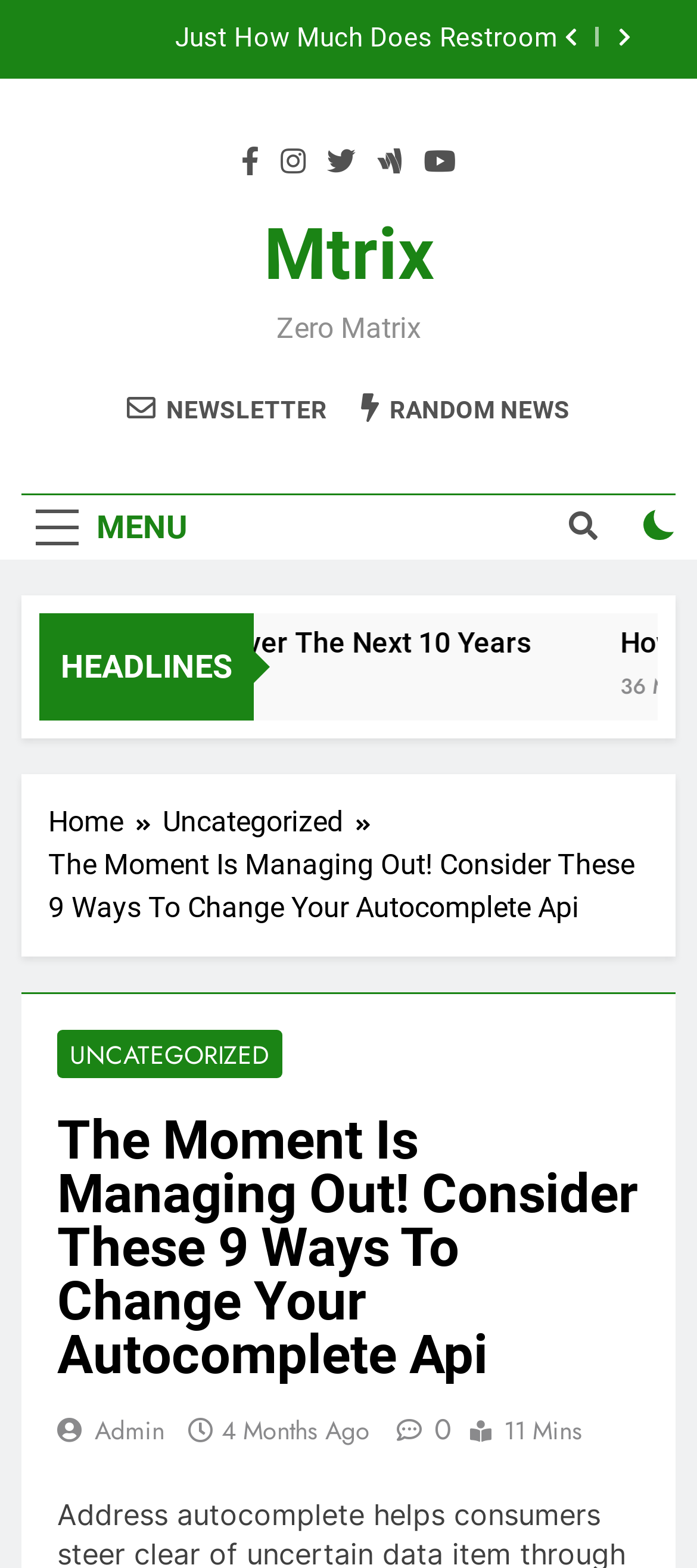Bounding box coordinates are to be given in the format (top-left x, top-left y, bottom-right x, bottom-right y). All values must be floating point numbers between 0 and 1. Provide the bounding box coordinate for the UI element described as: admin

[0.136, 0.901, 0.236, 0.923]